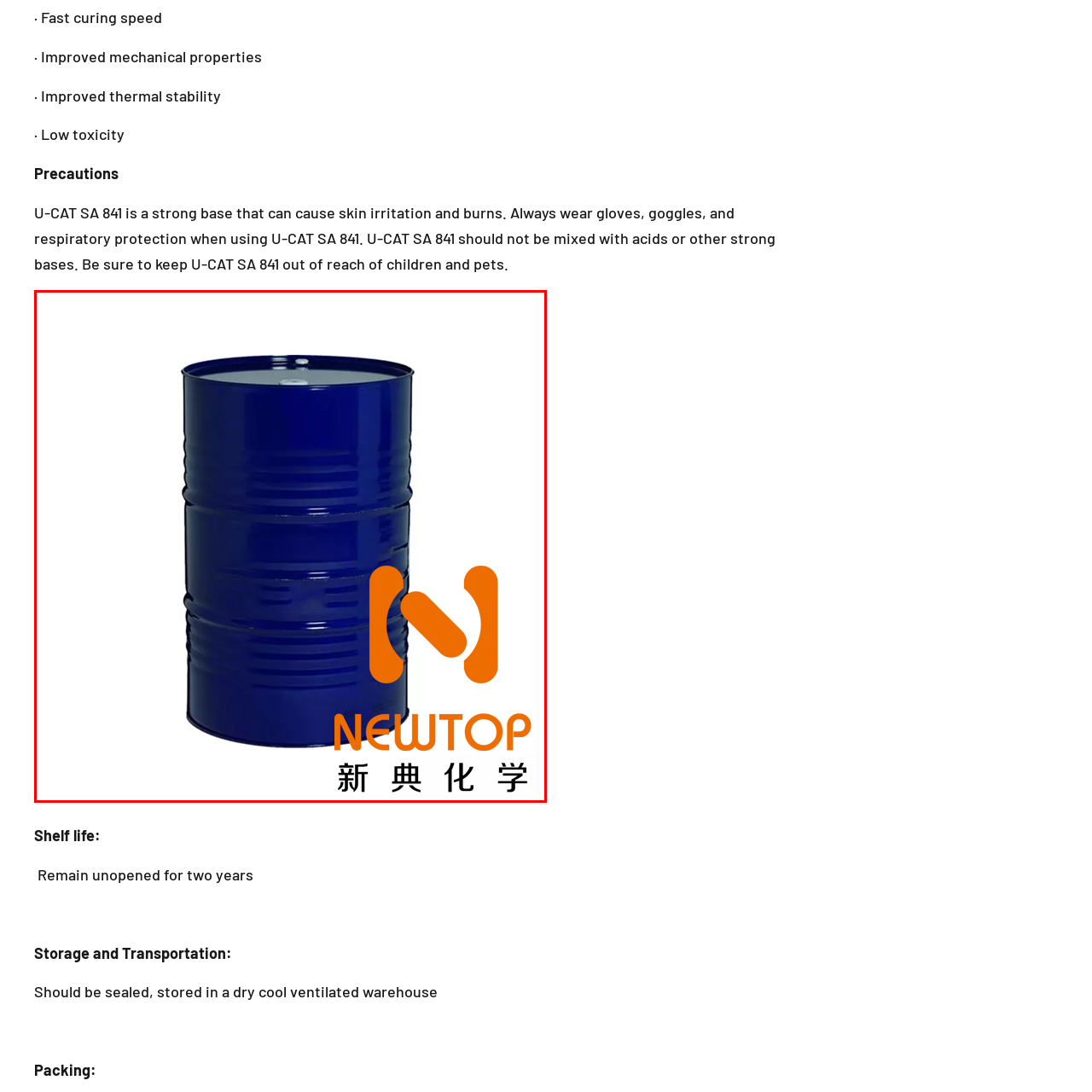Inspect the area enclosed by the red box and reply to the question using only one word or a short phrase: 
What is the purpose of the drum?

Storage of chemical substances